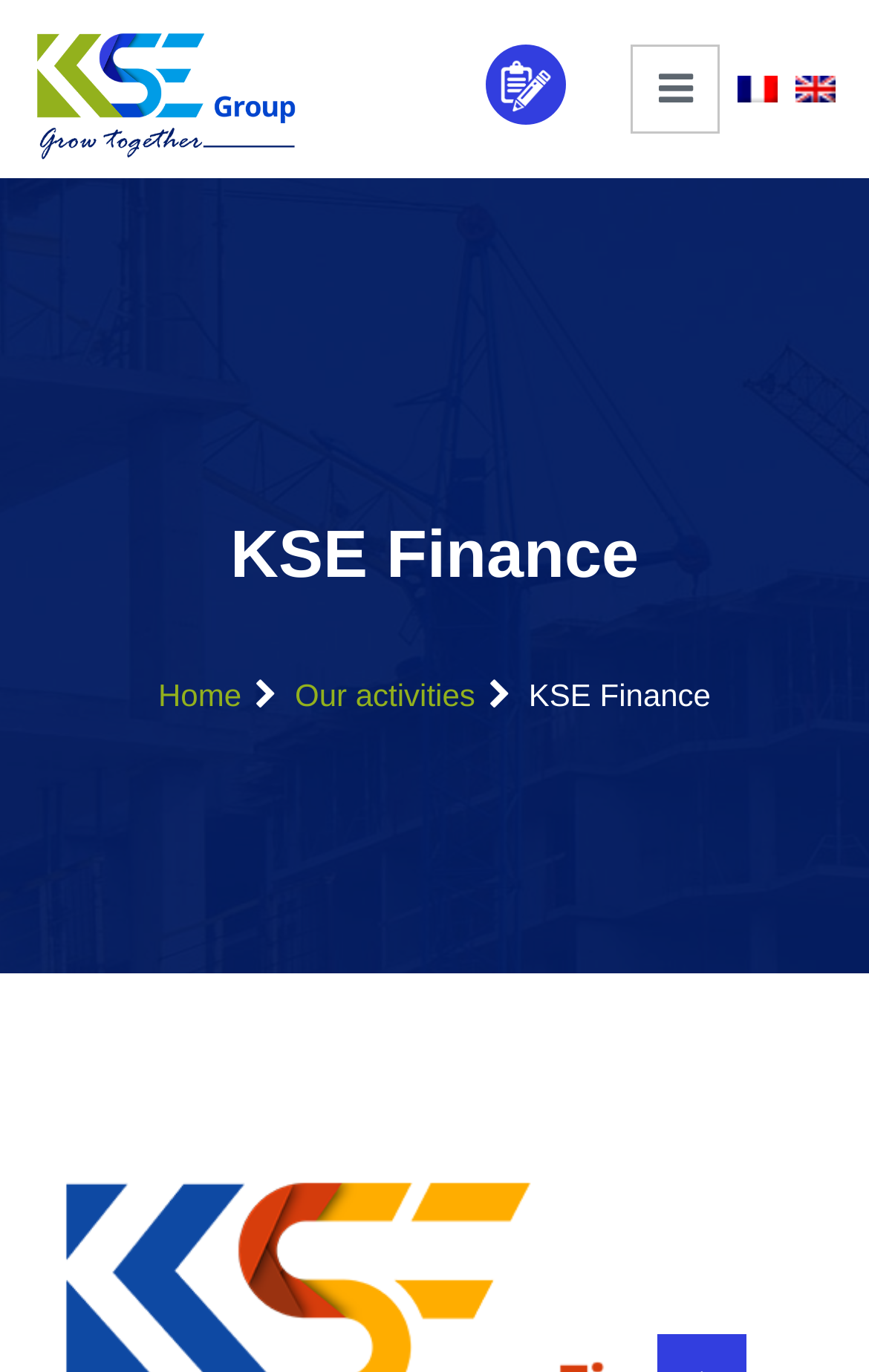How many main navigation links are there?
Please provide a single word or phrase answer based on the image.

3